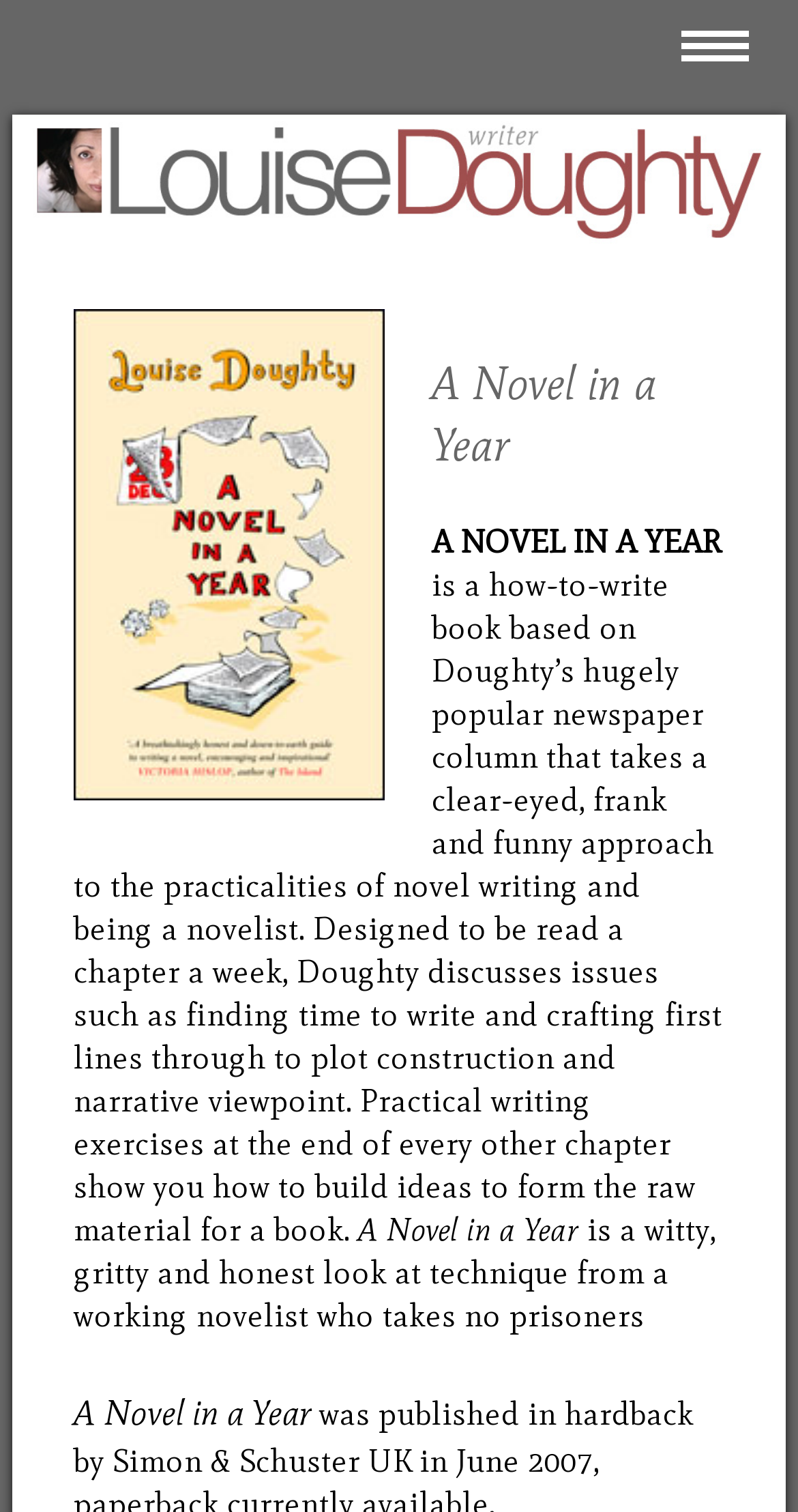What is the name of the book?
Using the visual information, respond with a single word or phrase.

A Novel in a Year